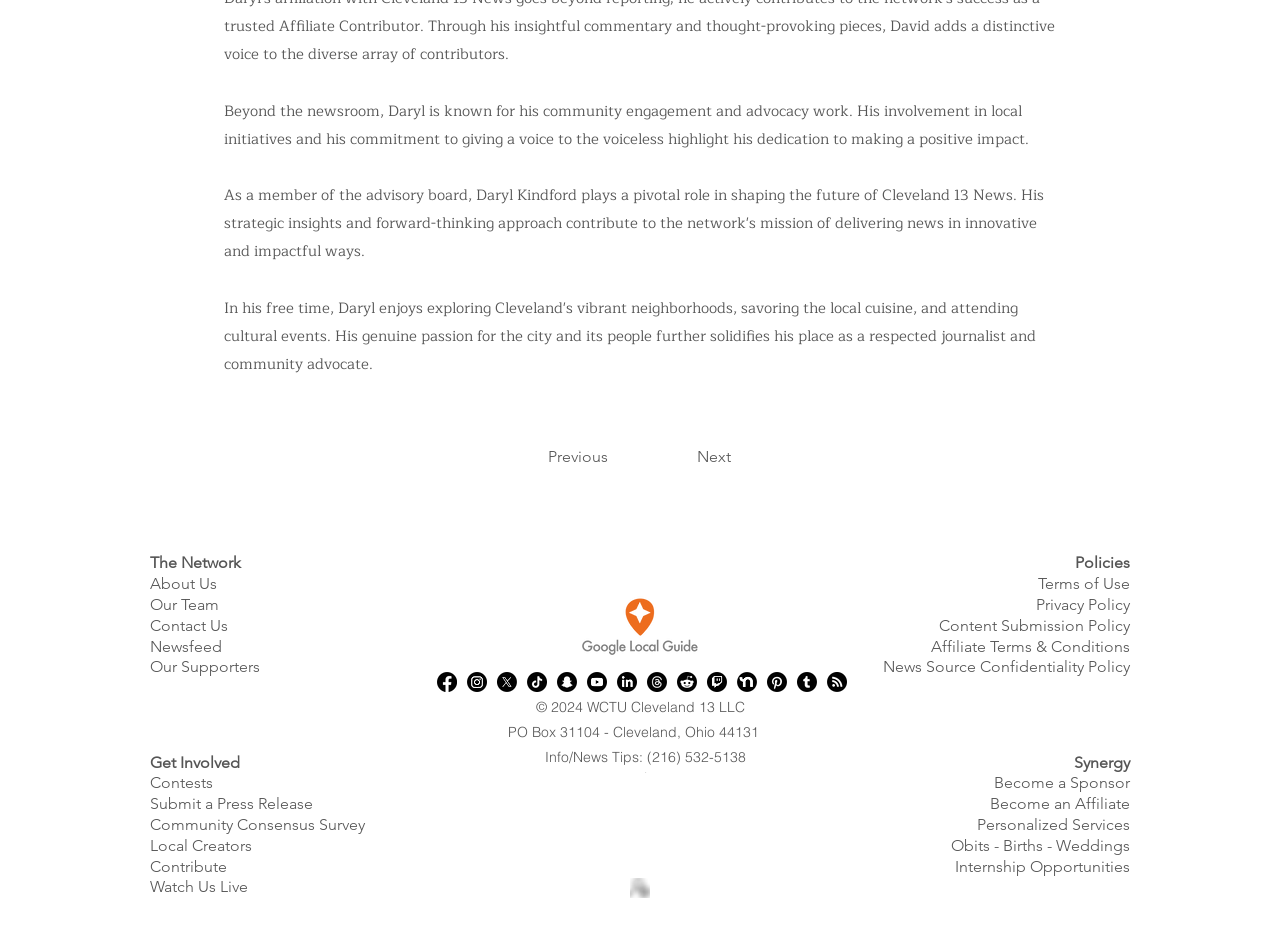Identify the bounding box coordinates of the clickable region necessary to fulfill the following instruction: "Visit Facebook page". The bounding box coordinates should be four float numbers between 0 and 1, i.e., [left, top, right, bottom].

[0.341, 0.715, 0.357, 0.736]